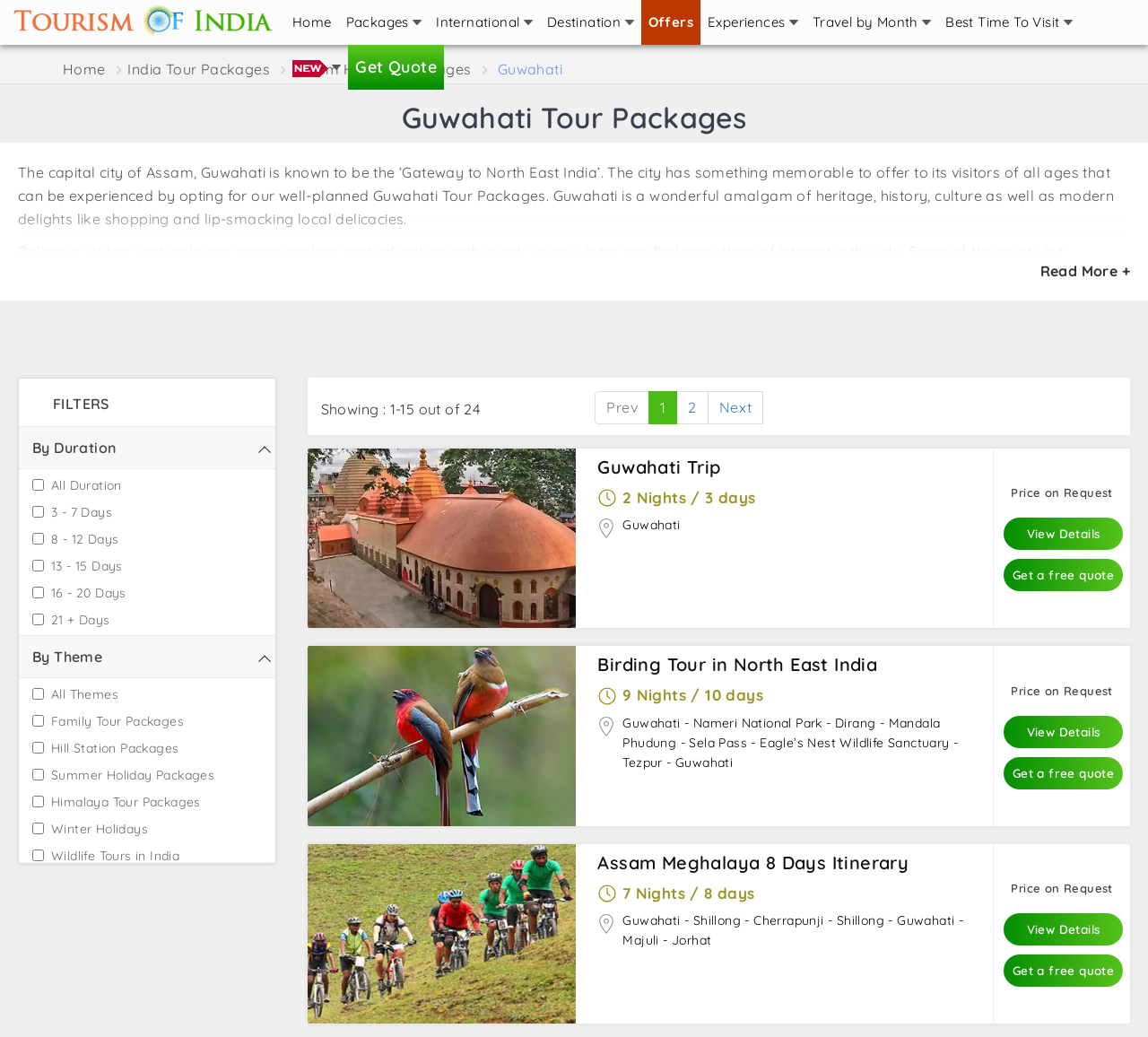From the given element description: "Assam Meghalaya 8 Days Itinerary", find the bounding box for the UI element. Provide the coordinates as four float numbers between 0 and 1, in the order [left, top, right, bottom].

[0.521, 0.823, 0.851, 0.842]